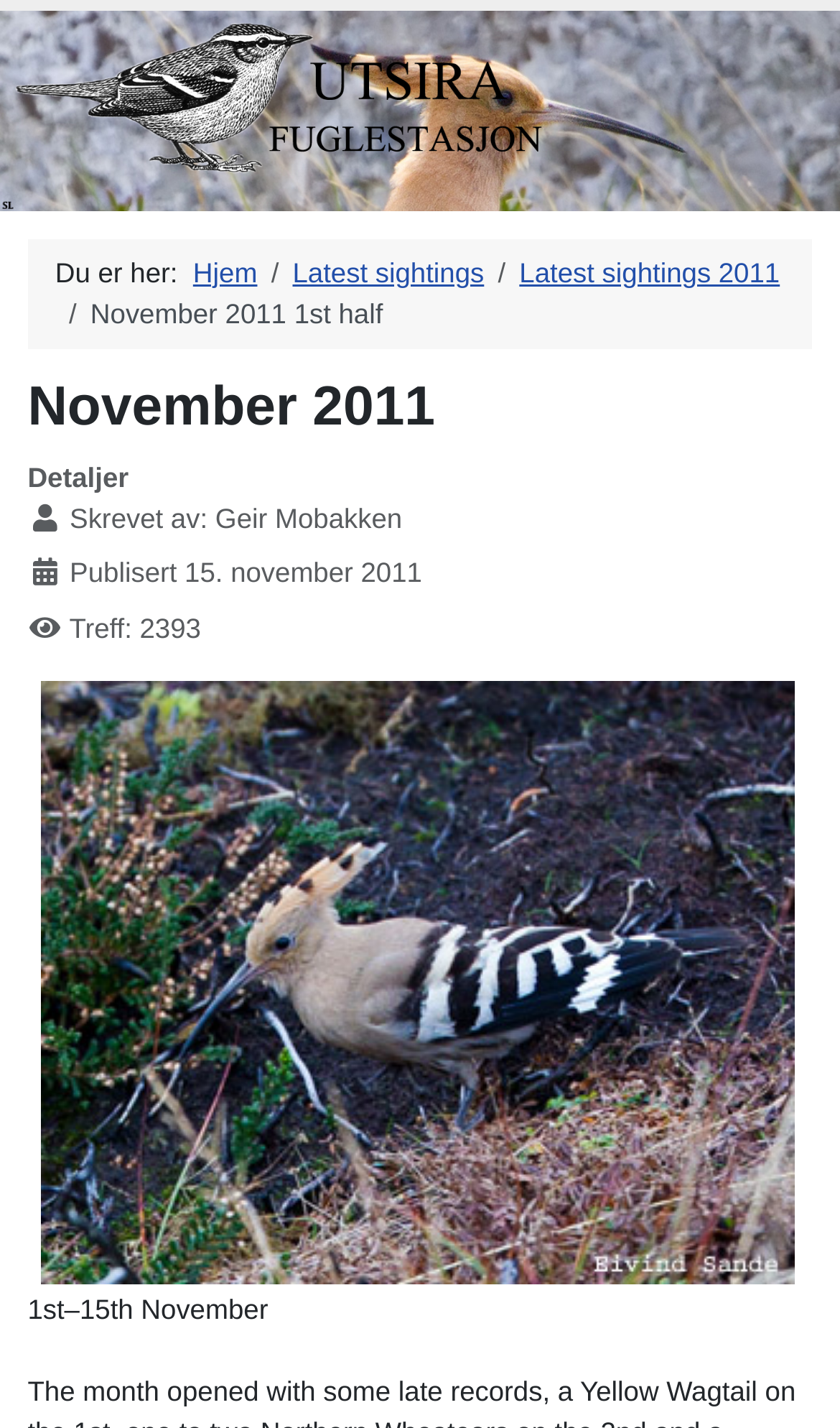What is the type of bird shown in the image?
Refer to the image and provide a one-word or short phrase answer.

Eurasian Hoopoe